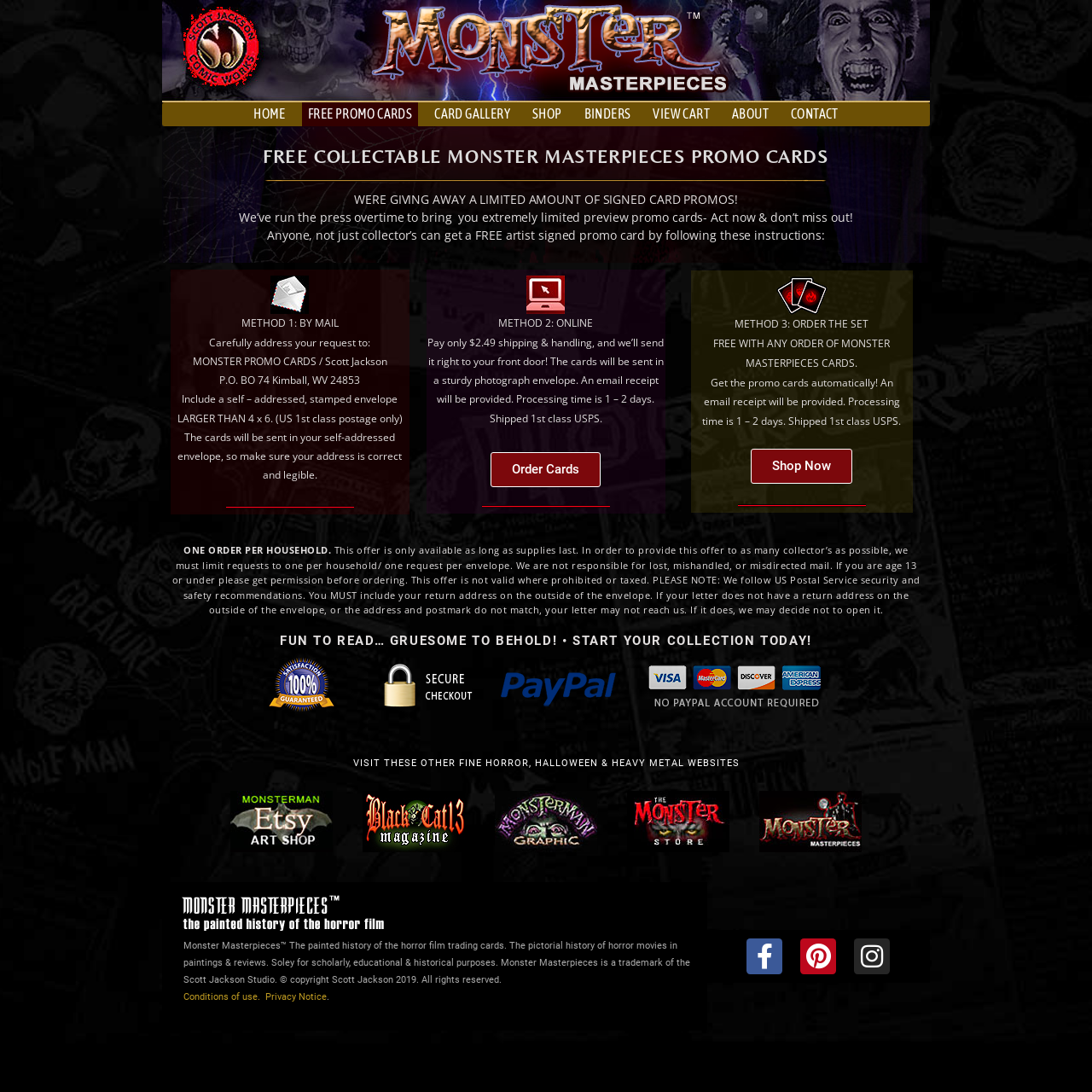Determine the bounding box coordinates of the element that should be clicked to execute the following command: "Click the 'ABOUT' link".

[0.665, 0.094, 0.709, 0.115]